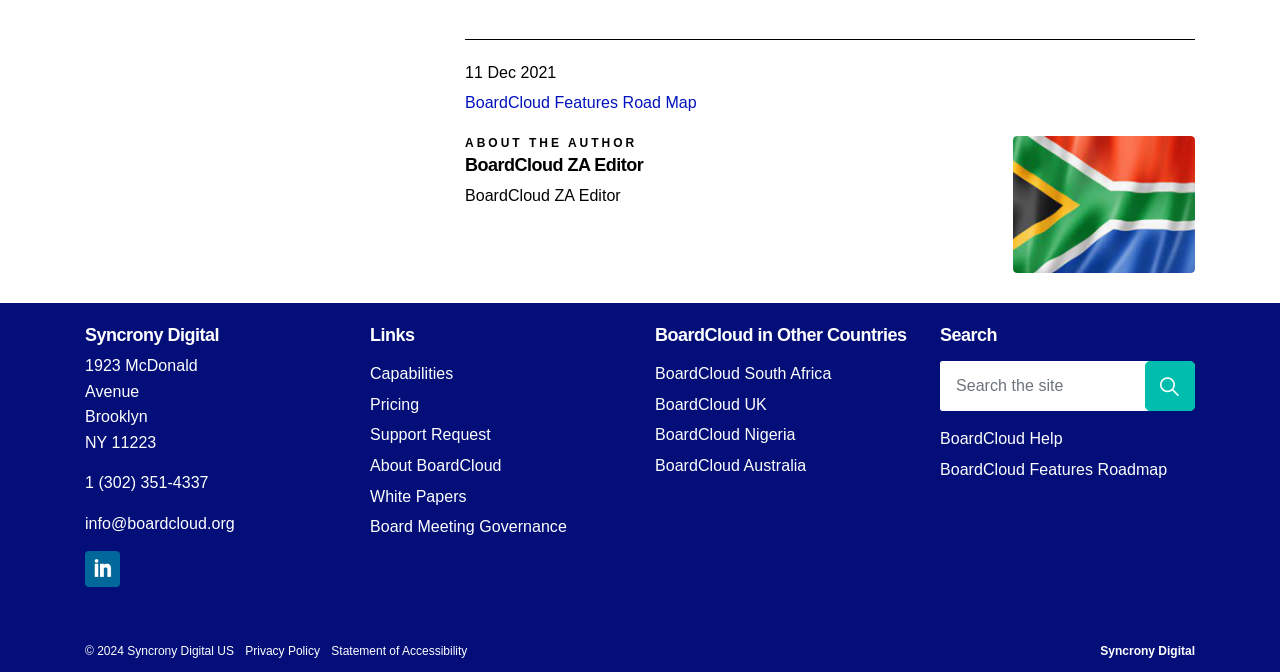Determine the bounding box coordinates for the clickable element required to fulfill the instruction: "View BoardCloud Features Road Map". Provide the coordinates as four float numbers between 0 and 1, i.e., [left, top, right, bottom].

[0.363, 0.14, 0.544, 0.165]